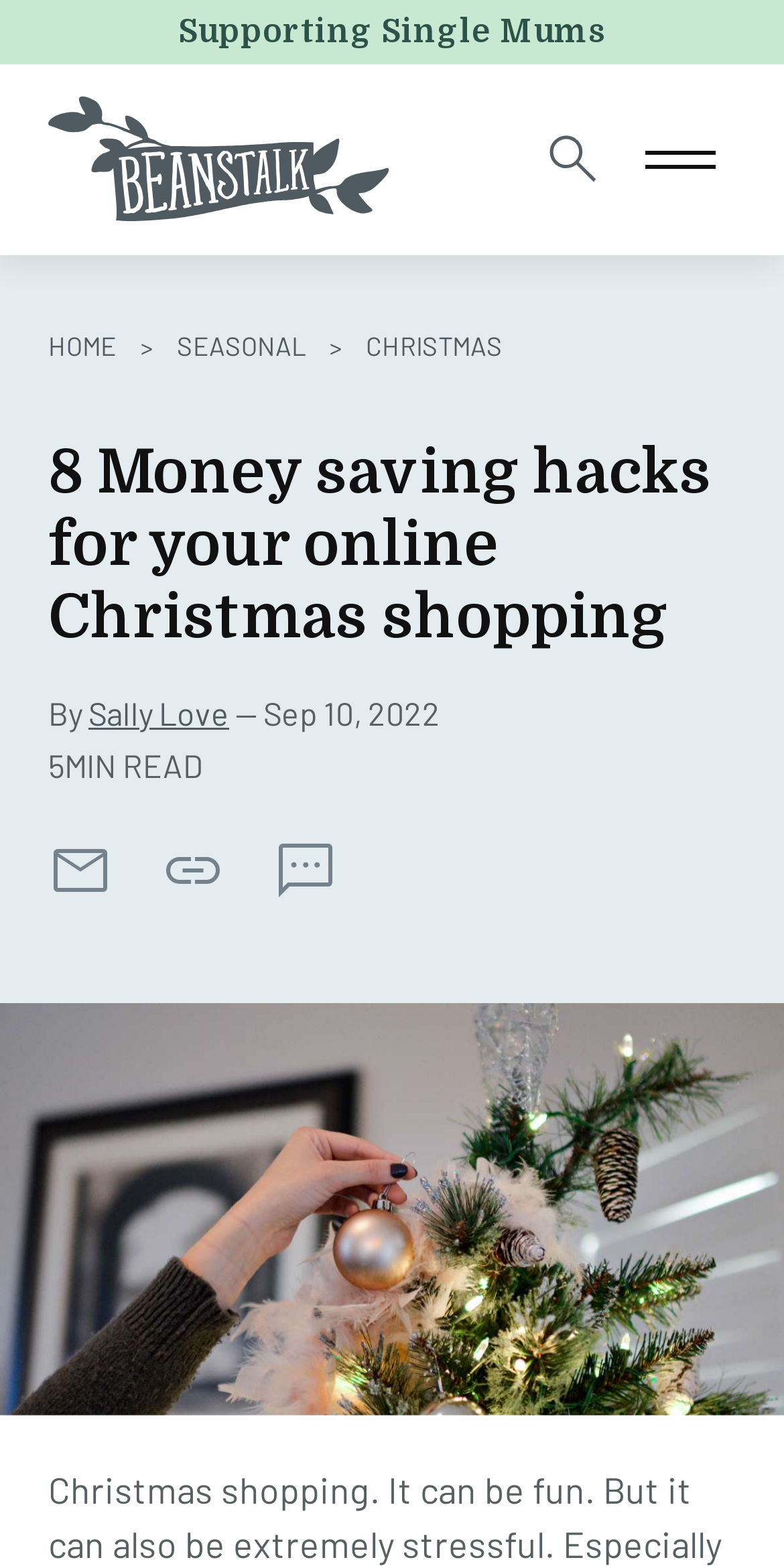Locate the heading on the webpage and return its text.

8 Money saving hacks for your online Christmas shopping